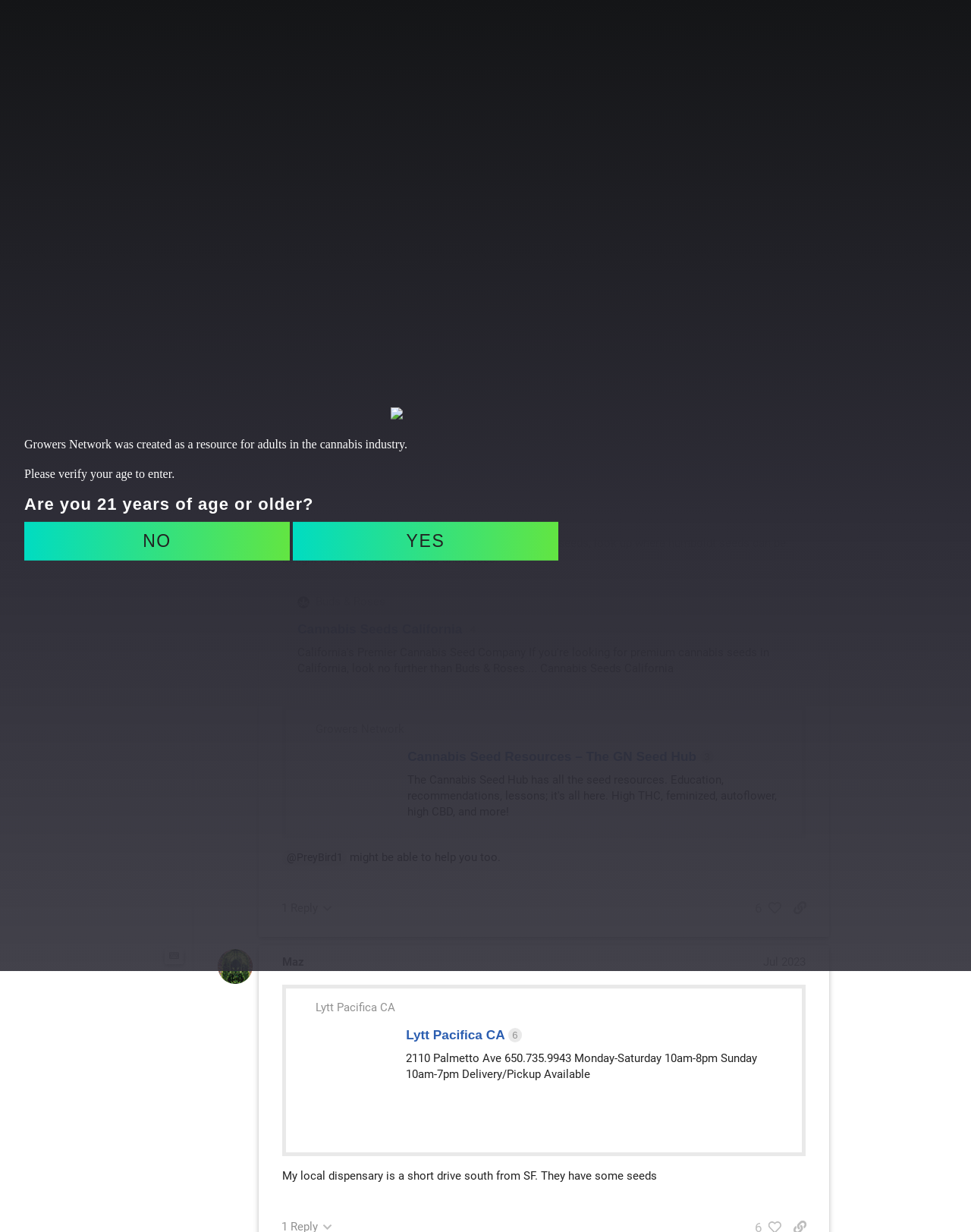Provide a thorough and detailed response to the question by examining the image: 
What is the topic of the latest post?

I found the topic of the latest post by looking at the content of the post, which mentions 'special beans' and asks for recommendations on seed stores in San Francisco.